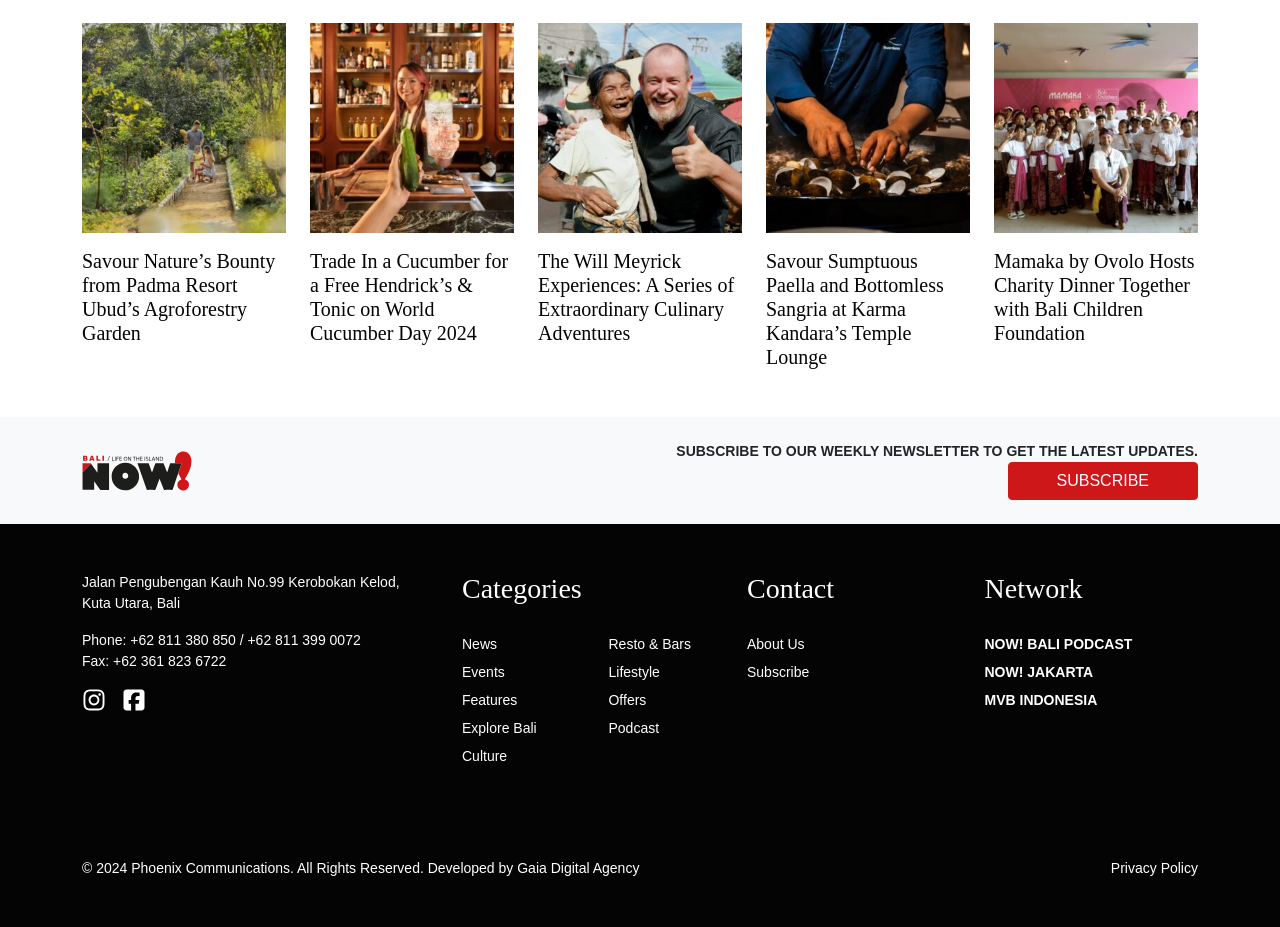Locate the bounding box coordinates of the area you need to click to fulfill this instruction: 'Visit the Instagram page'. The coordinates must be in the form of four float numbers ranging from 0 to 1: [left, top, right, bottom].

[0.064, 0.745, 0.083, 0.763]